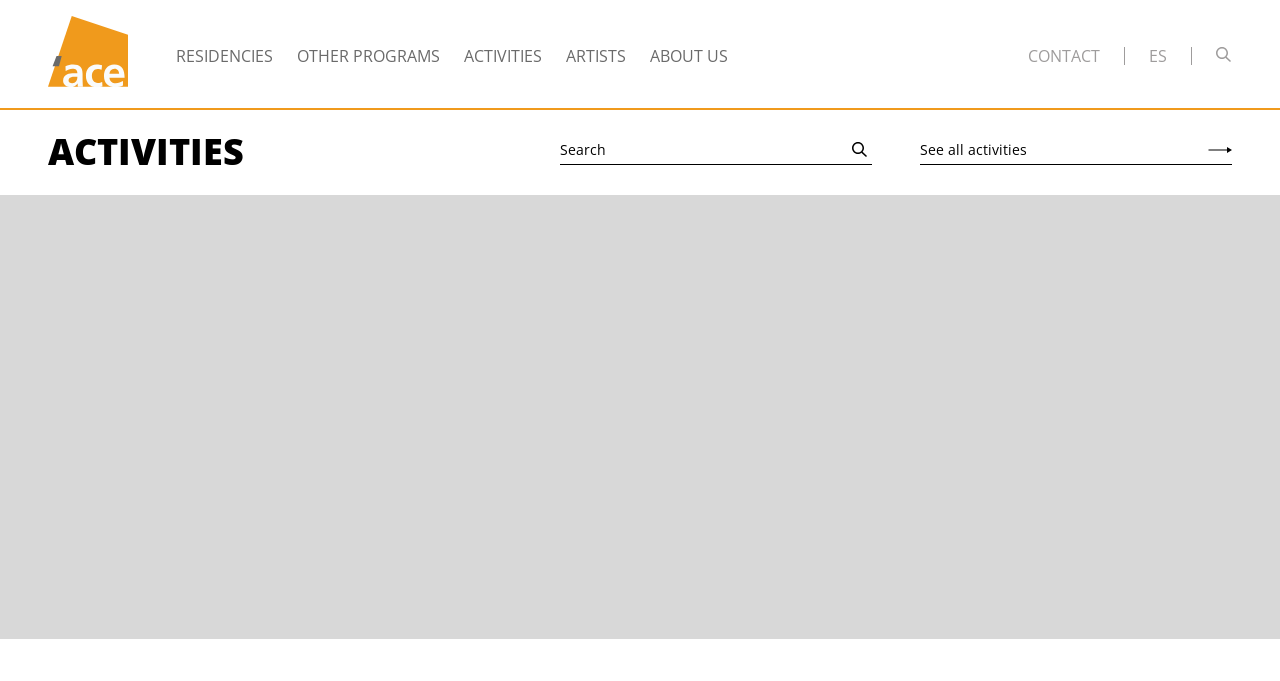Please determine the headline of the webpage and provide its content.

Parque gráfico
Eduardo Eloy